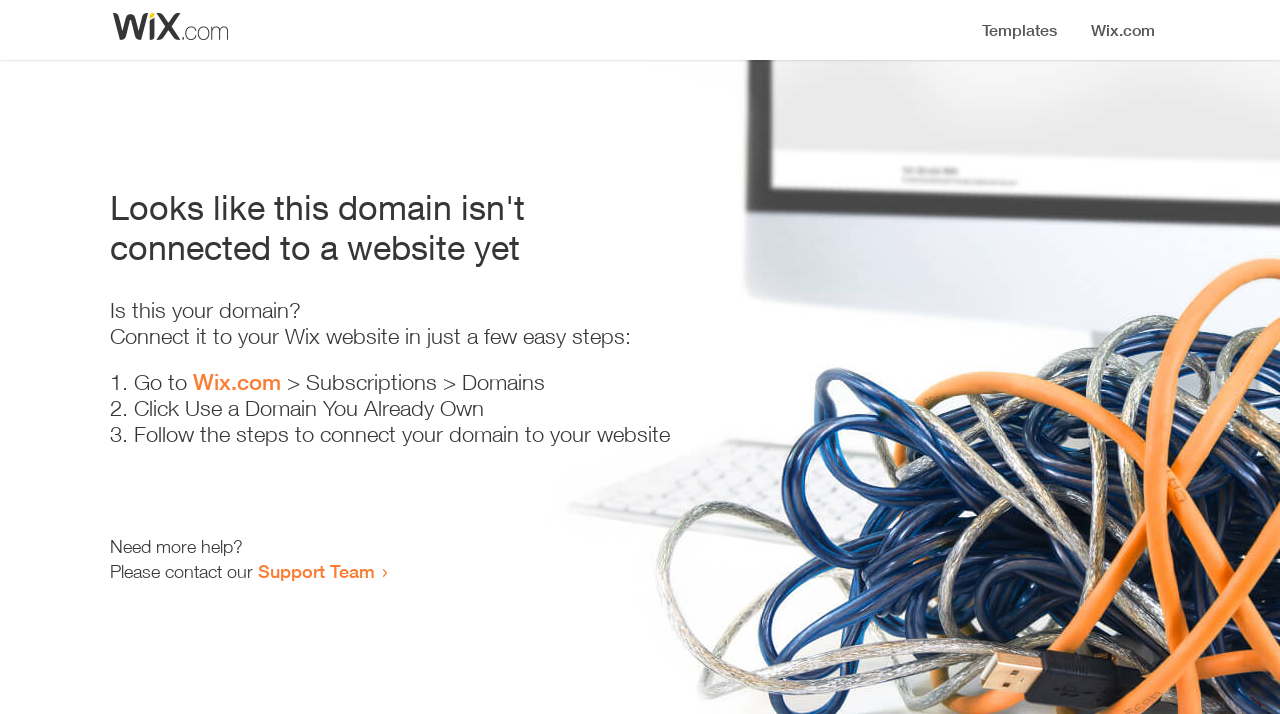What is the first step to connect the domain to the website?
Give a one-word or short-phrase answer derived from the screenshot.

Go to Wix.com